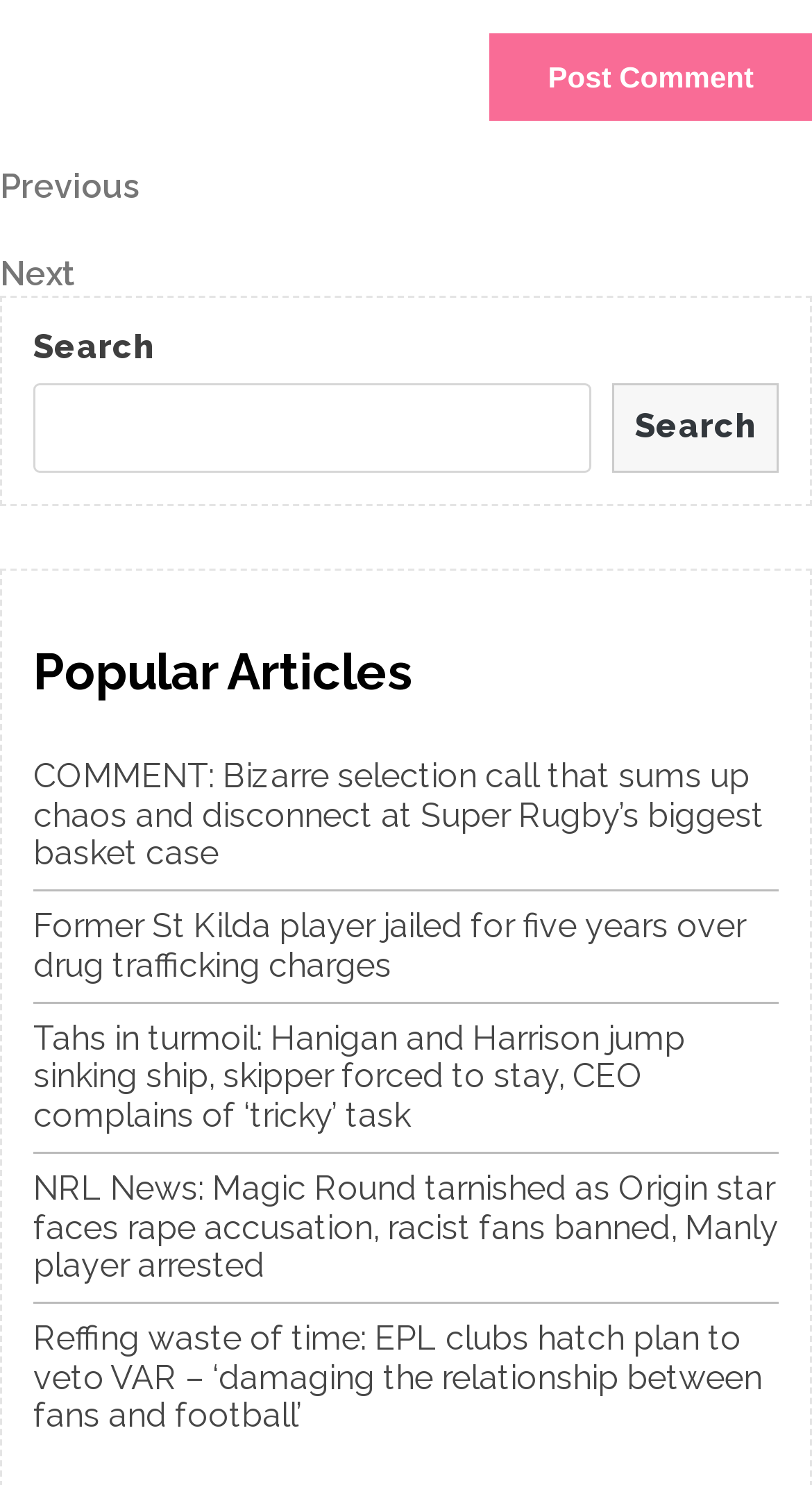How many popular articles are listed?
Please interpret the details in the image and answer the question thoroughly.

I counted the number of links under the 'Popular Articles' heading, which are 5 article titles.